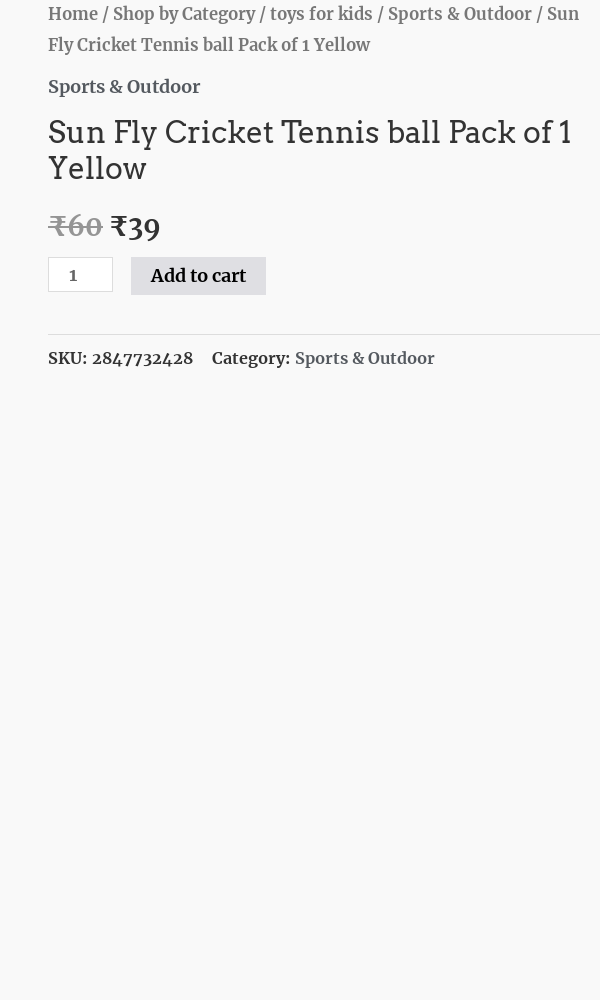What is the product's SKU number?
Based on the image, give a concise answer in the form of a single word or short phrase.

284773242428